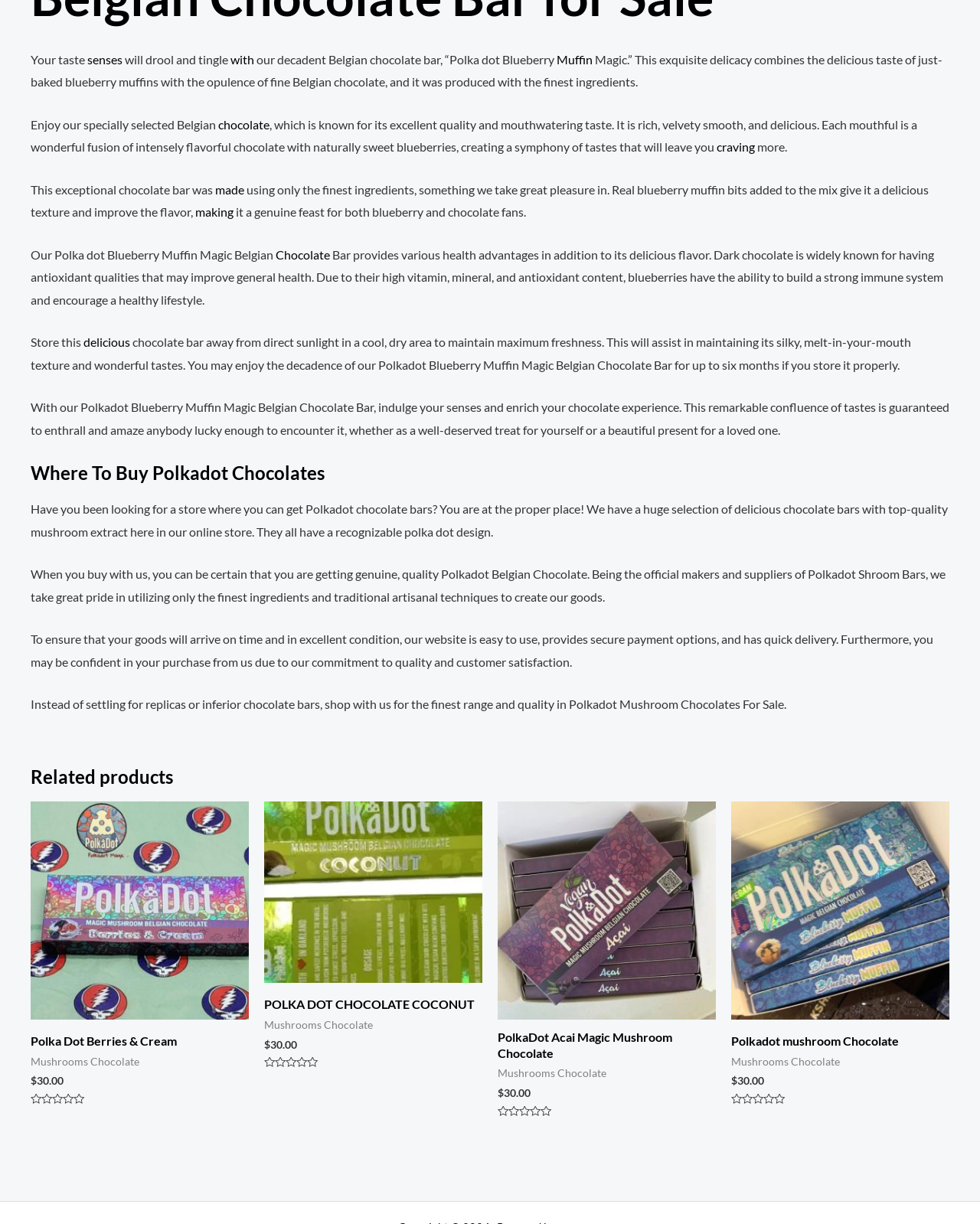Identify the bounding box coordinates of the clickable region required to complete the instruction: "click on 'Muffin'". The coordinates should be given as four float numbers within the range of 0 and 1, i.e., [left, top, right, bottom].

[0.568, 0.042, 0.605, 0.054]